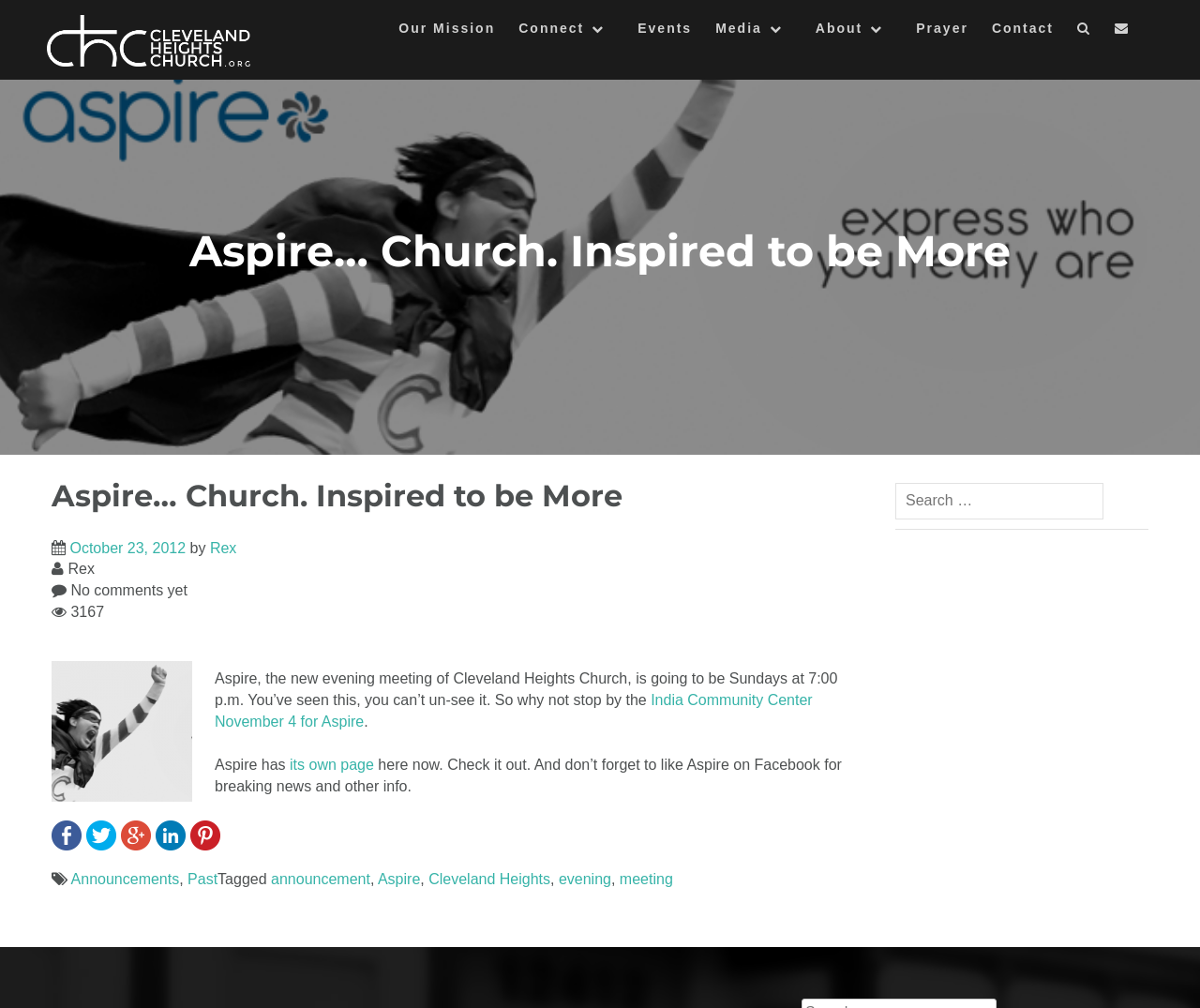How many links are there in the footer section?
Refer to the screenshot and deliver a thorough answer to the question presented.

I counted the number of link elements within the FooterAsNonLandmark section and found 8 links, including 'Announcements', 'Past', 'Aspire', and others.